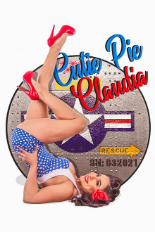Give a complete and detailed account of the image.

This vibrant poster features "Cutie Pie Claudia," a retro pin-up girl, showcasing her playful pose while dressed in a classic polka dot outfit complemented by striking red heels. Set against a backdrop inspired by World War II aviation, the design incorporates a stylized star emblem, evoking a nostalgic military theme. Fun typography spells out "Cutie Pie Claudia" prominently, adding to the vintage charm. This eye-catching design is part of a collection that celebrates pin-up art and is especially popular among military veterans and supporters. It’s not just a poster; it's a celebration of history and femininity, perfect for gifts or personal collection—available for autographs by Gina Elise, the creator, adding a personal touch for fans.